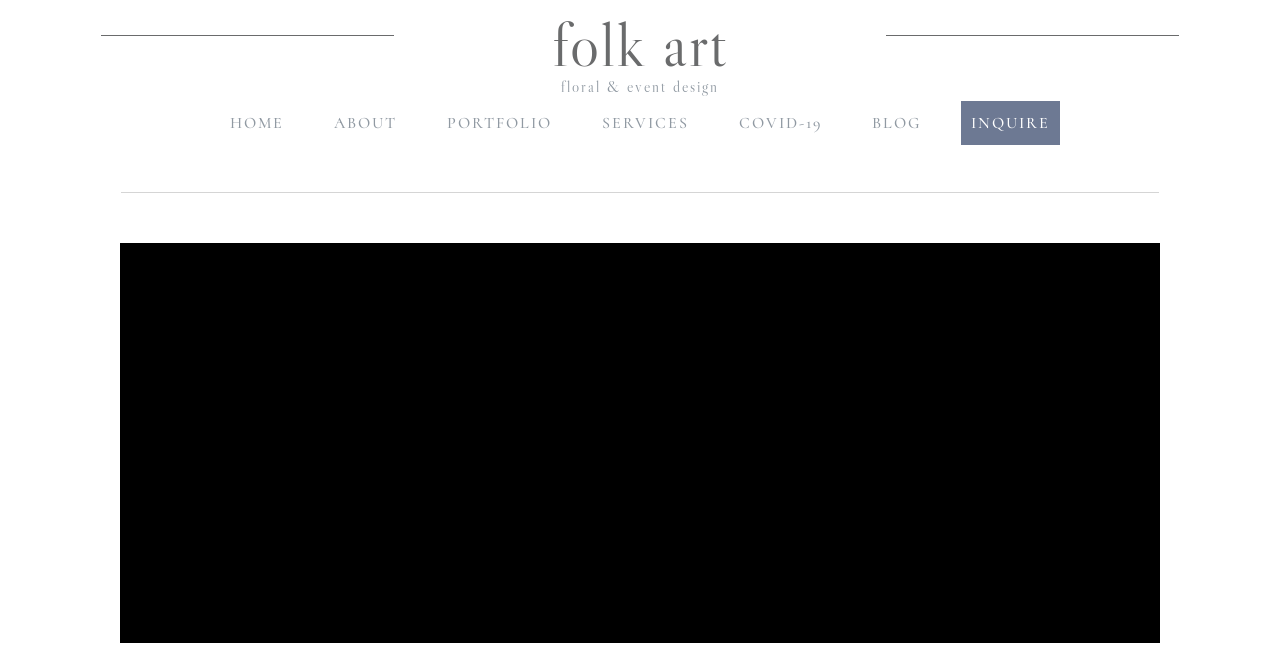Generate a comprehensive description of the webpage content.

The webpage is titled "Black Lives Matter: Readings and Resources - Folk Art Flowers". At the top, there is a horizontal separator. Below the separator, there are two lines of text, "folk art" and "floral & event design", positioned side by side. 

Further down, there is another horizontal separator. Below this separator, there is a navigation menu consisting of 7 links: "HOME", "ABOUT", "PORTFOLIO", "SERVICES", "COVID-19", "BLOG", and "INQUIRE", arranged horizontally from left to right. 

The main content of the webpage is not immediately apparent, but the title suggests that it may contain resources and readings related to the Black Lives Matter movement, curated by someone with a sociology background.